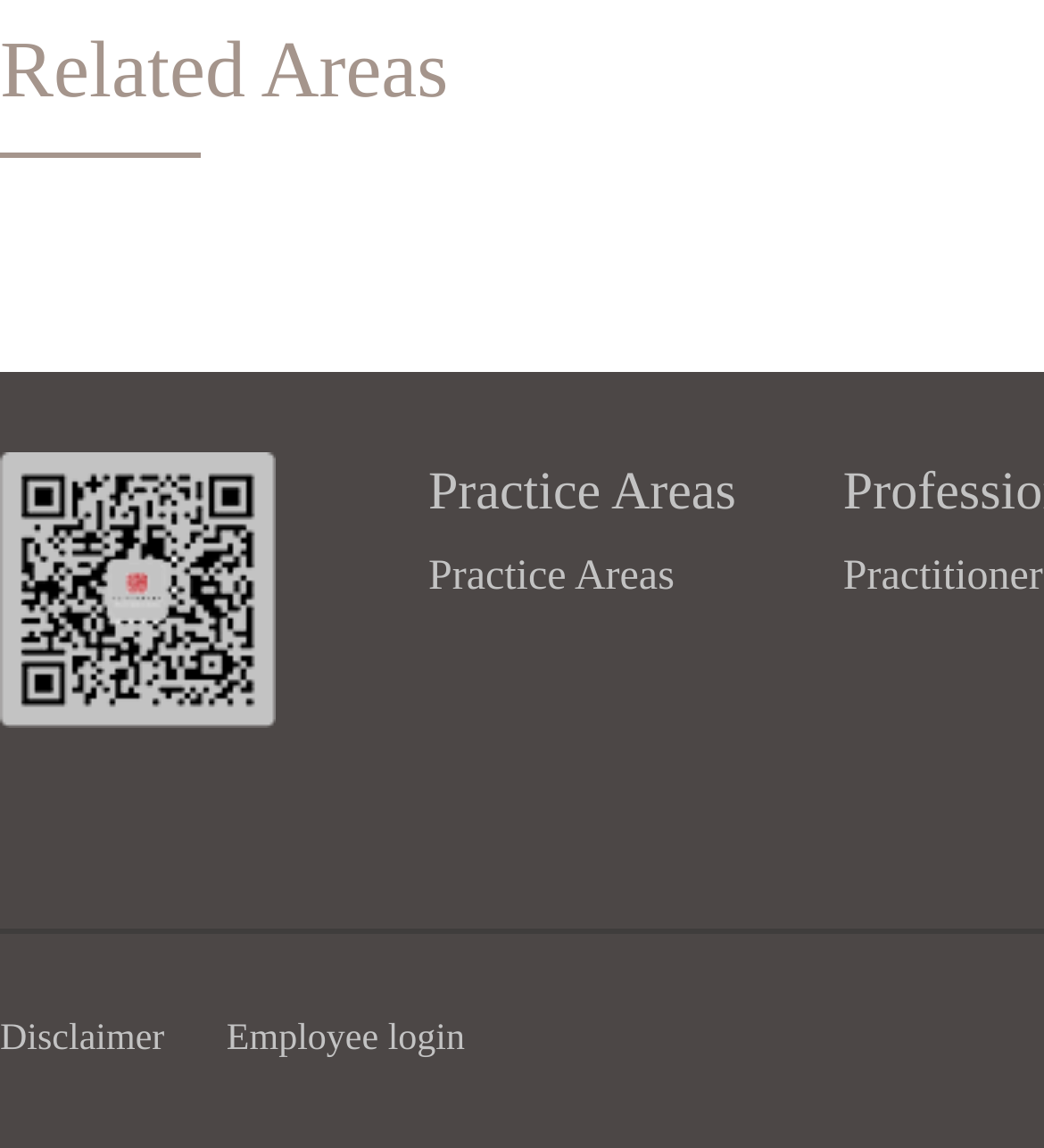Identify the bounding box coordinates for the UI element described as: "Practice Areas".

[0.41, 0.475, 0.705, 0.53]